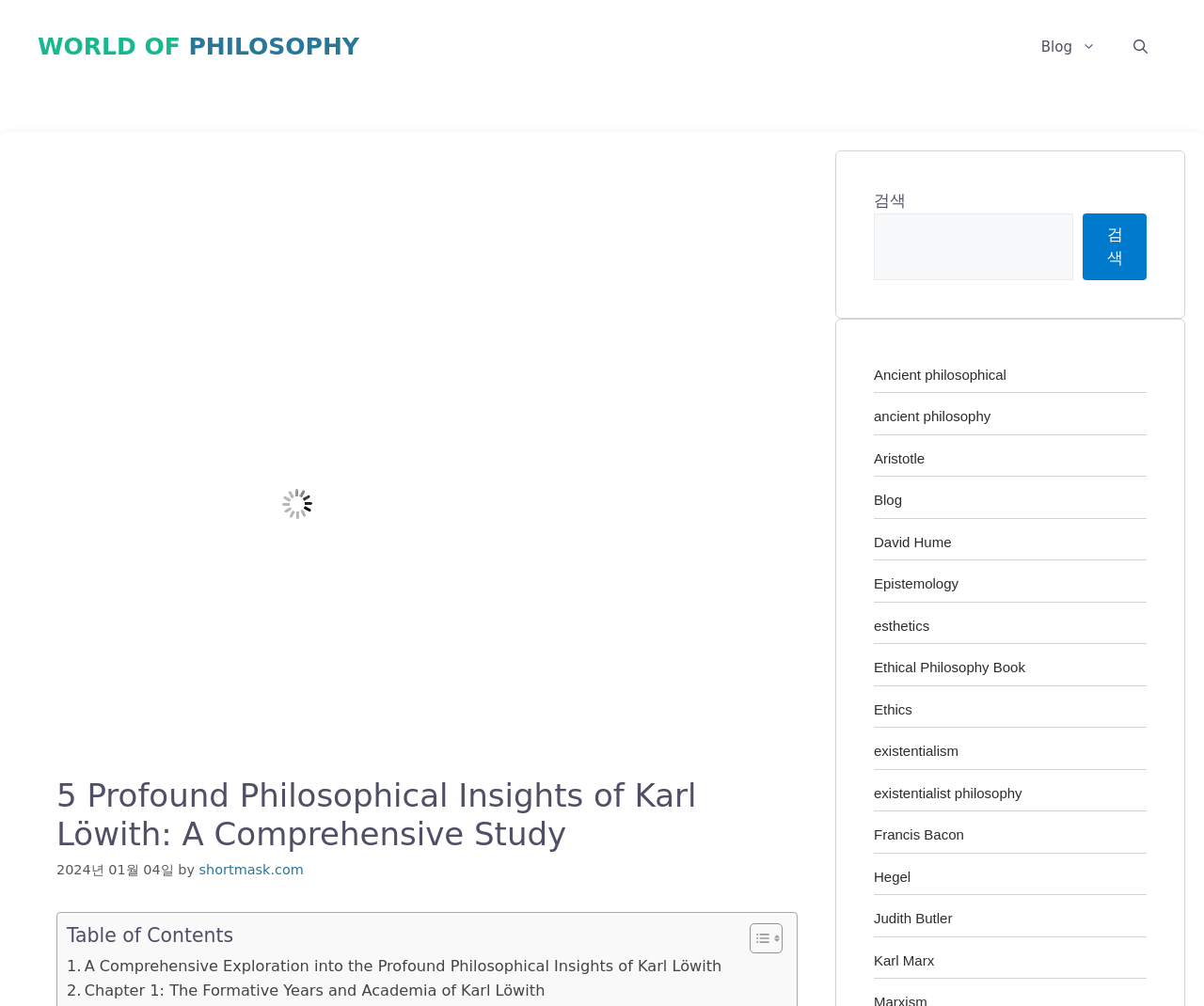Show the bounding box coordinates for the element that needs to be clicked to execute the following instruction: "Toggle the Table of Contents". Provide the coordinates in the form of four float numbers between 0 and 1, i.e., [left, top, right, bottom].

[0.611, 0.917, 0.646, 0.949]